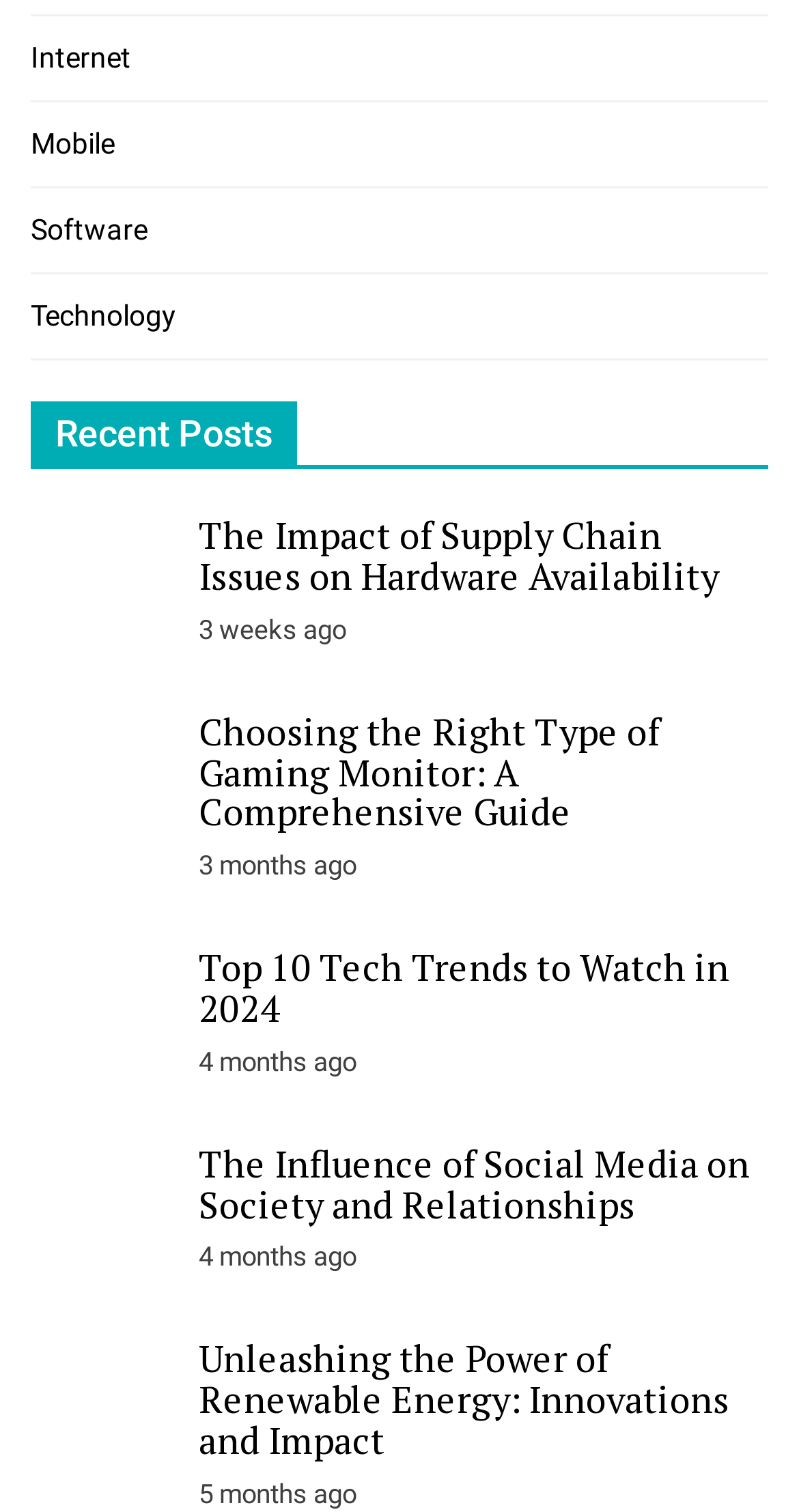What is the common format of the post titles?
Provide a one-word or short-phrase answer based on the image.

Descriptive phrases